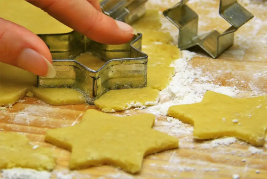What is the surface of the countertop?
Answer the question with a single word or phrase, referring to the image.

wooden